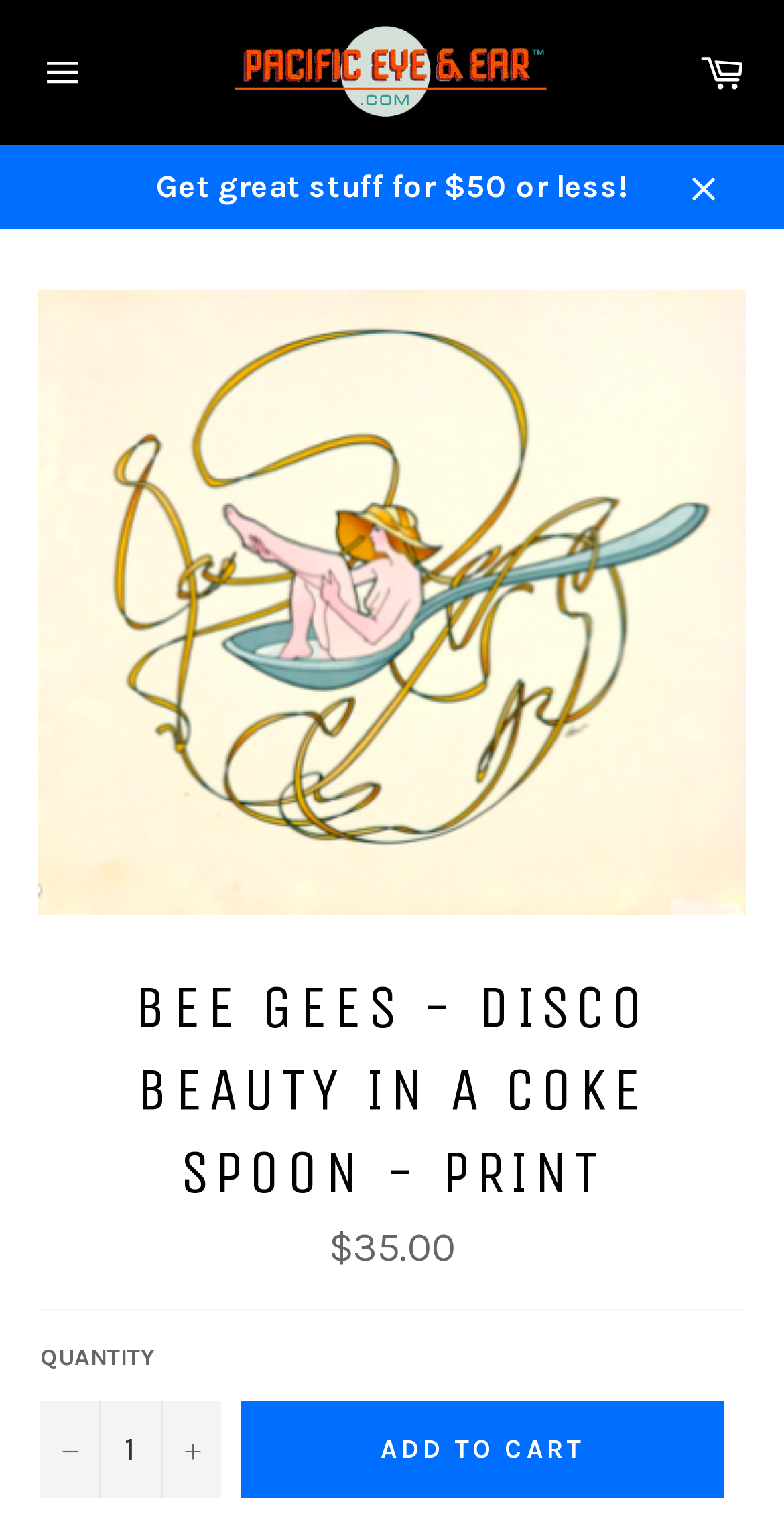Show me the bounding box coordinates of the clickable region to achieve the task as per the instruction: "View cart".

[0.867, 0.02, 0.974, 0.075]